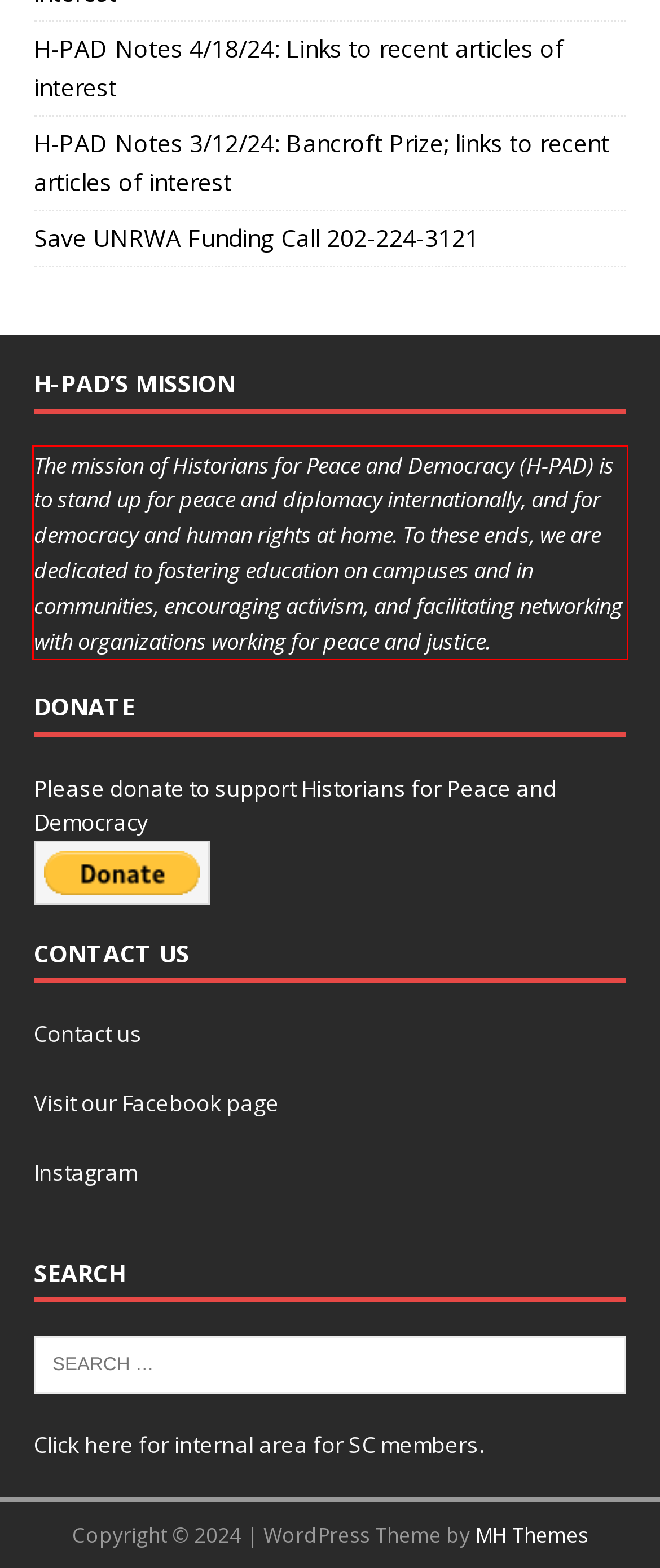Please analyze the screenshot of a webpage and extract the text content within the red bounding box using OCR.

The mission of Historians for Peace and Democracy (H-PAD) is to stand up for peace and diplomacy internationally, and for democracy and human rights at home. To these ends, we are dedicated to fostering education on campuses and in communities, encouraging activism, and facilitating networking with organizations working for peace and justice.